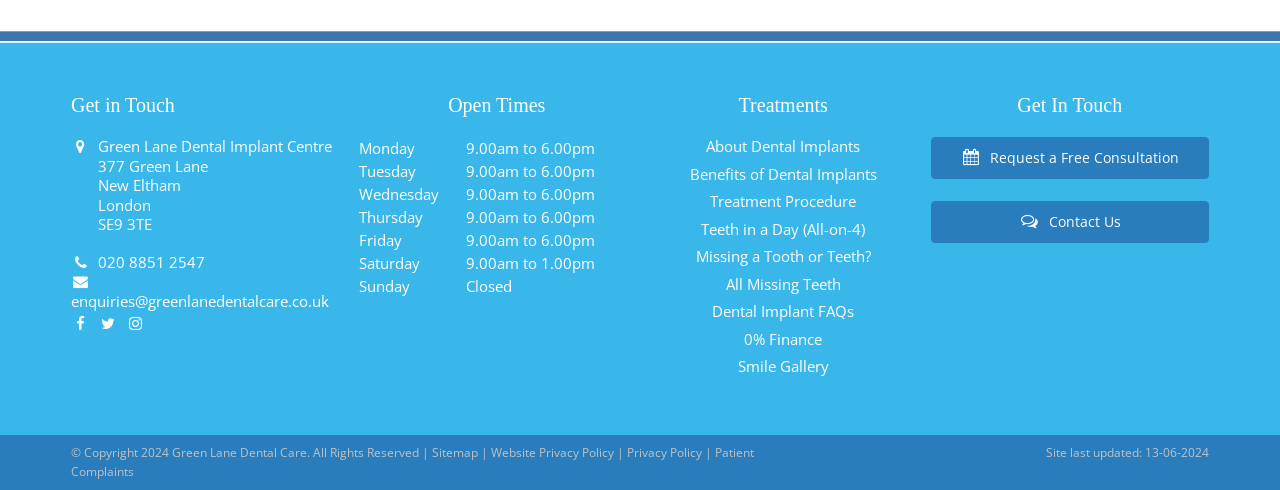Determine the bounding box coordinates of the clickable area required to perform the following instruction: "View the discussion". The coordinates should be represented as four float numbers between 0 and 1: [left, top, right, bottom].

None